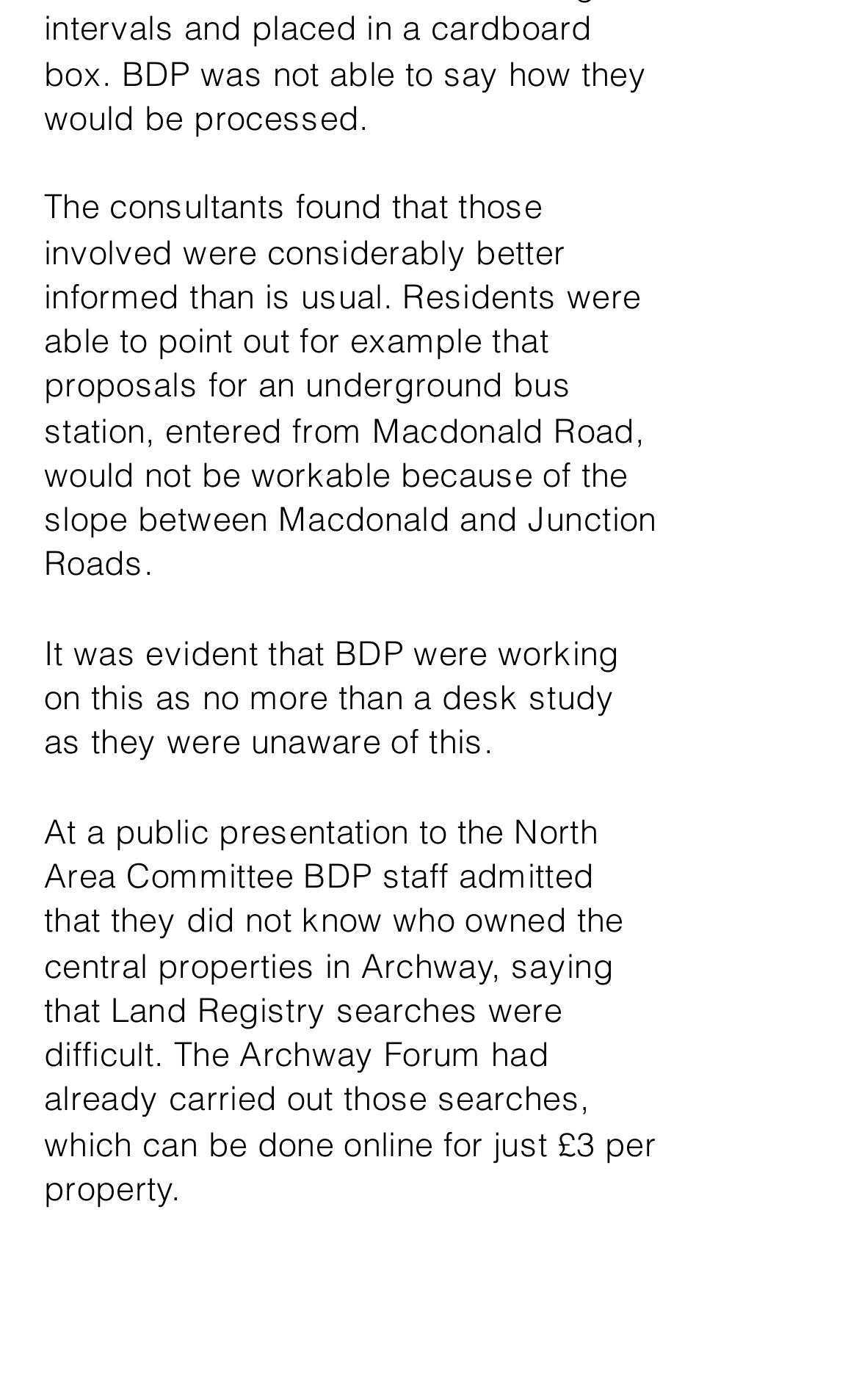What is the topic of the text?
Could you answer the question in a detailed manner, providing as much information as possible?

After reading the text, I inferred that the topic is related to urban planning, specifically about a proposal for an underground bus station and the involvement of residents in the planning process.